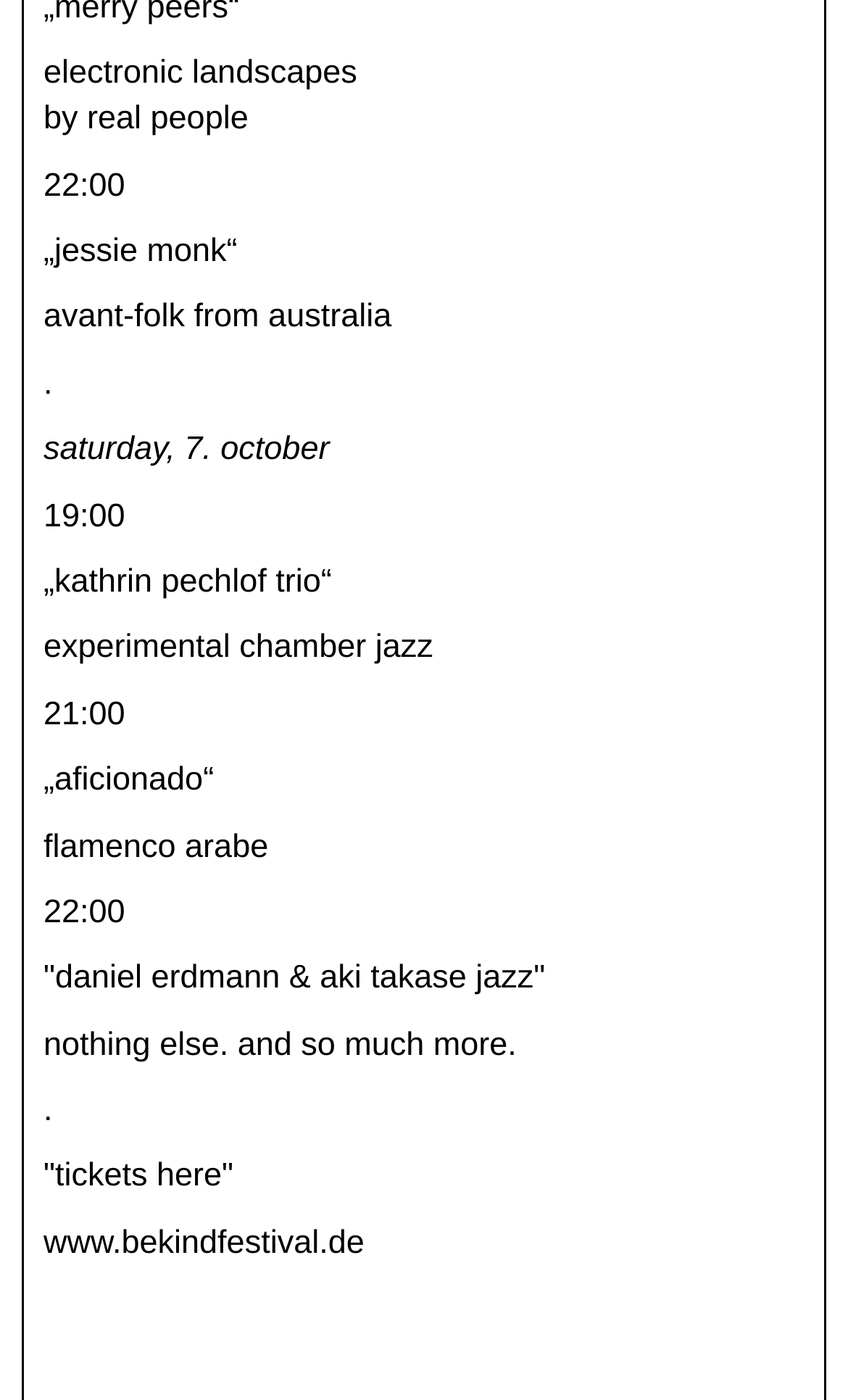Identify the bounding box coordinates for the UI element described as follows: „aficionado“. Use the format (top-left x, top-left y, bottom-right x, bottom-right y) and ensure all values are floating point numbers between 0 and 1.

[0.051, 0.544, 0.252, 0.57]